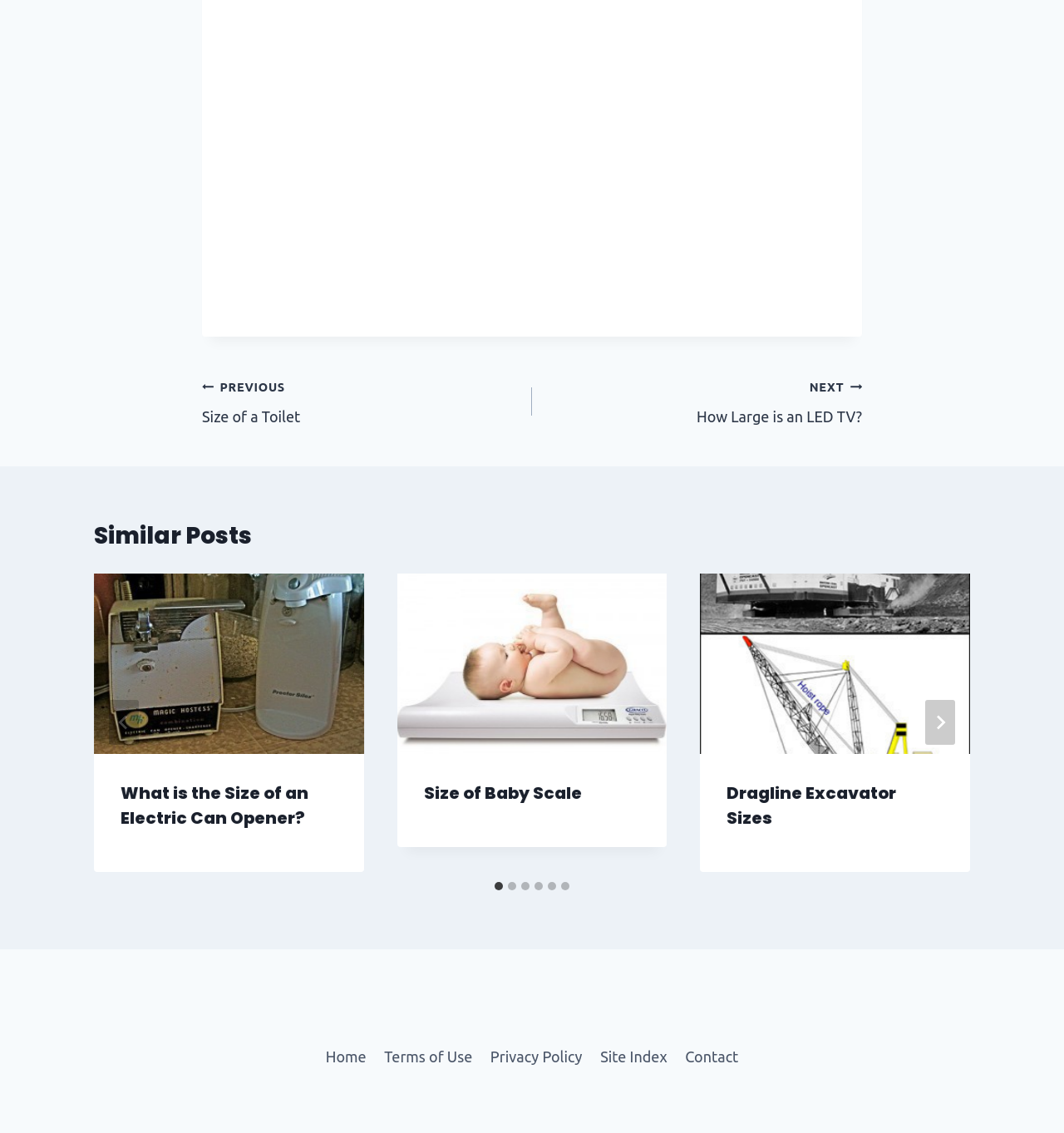Determine the bounding box coordinates for the element that should be clicked to follow this instruction: "Click on the 'NEXT How Large is an LED TV?' link". The coordinates should be given as four float numbers between 0 and 1, in the format [left, top, right, bottom].

[0.5, 0.33, 0.81, 0.379]